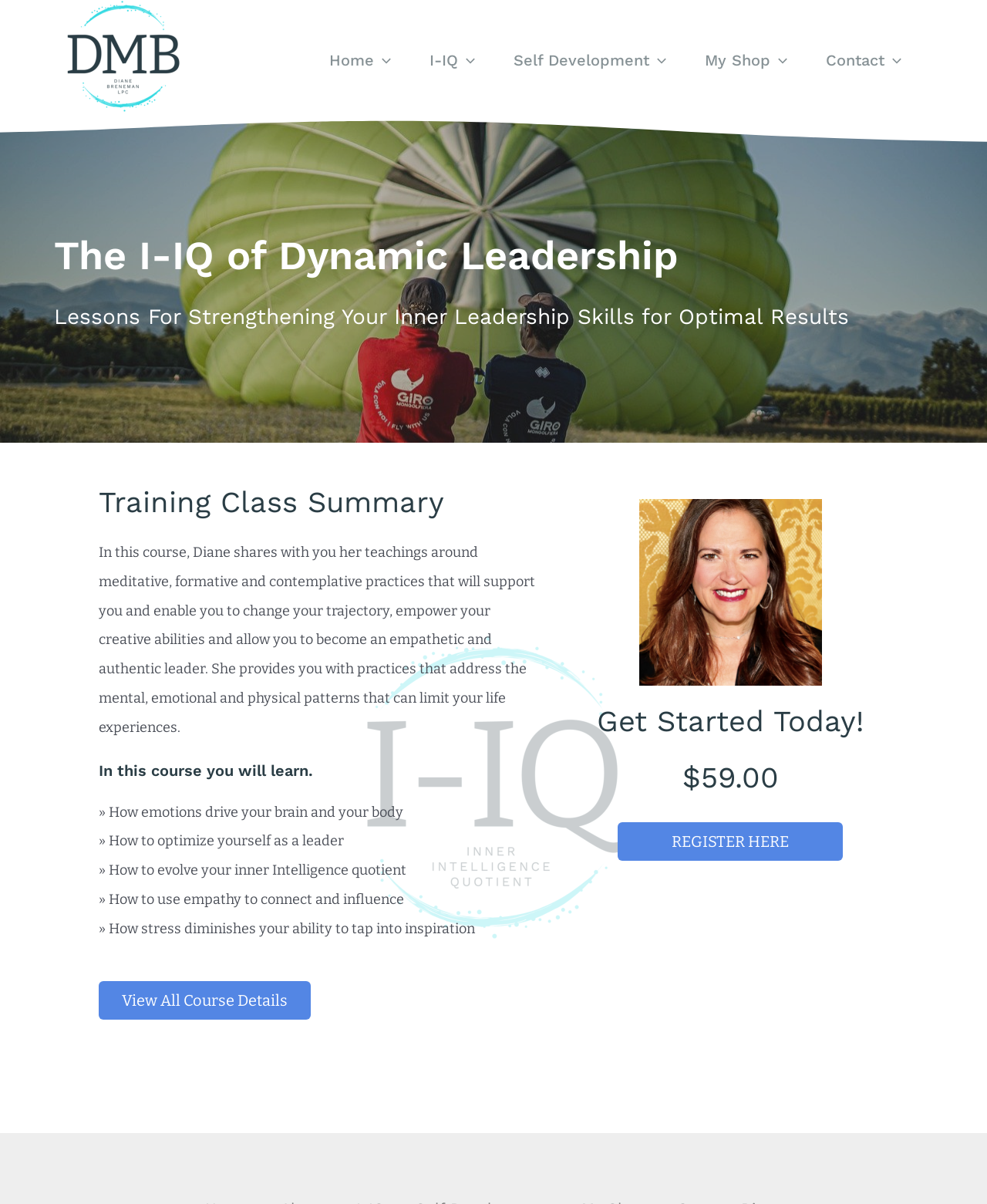Convey a detailed summary of the webpage, mentioning all key elements.

The webpage is about a registration page for a course called "The I-IQ of Dynamic Leadership" by Diane Breneman. At the top left corner, there is a logo of Diane Breneman LPC. Below the logo, there is a site navigation menu with five menu toggles: Home, I-IQ, Self Development, My Shop, and Contact. Each menu toggle has an accompanying image.

The main content of the page is divided into sections. The first section has three headings: "The I-IQ of Dynamic Leadership", "Lessons For Strengthening Your Inner Leadership Skills for Optimal Results", and "Training Class Summary". Below the headings, there is a paragraph of text describing the course, which mentions that it teaches meditative, formative, and contemplative practices to support personal growth and leadership development.

The next section is a list of what the course covers, including how emotions drive the brain and body, how to optimize oneself as a leader, and how to evolve one's inner intelligence quotient. Below this list, there is a call-to-action link to "View All Course Details".

On the right side of the page, there is an image of Diane Breneman Counseling. Below the image, there are two headings: "Get Started Today!" and the course price, "$59.00". Finally, there is a prominent "REGISTER HERE" link to enroll in the course.